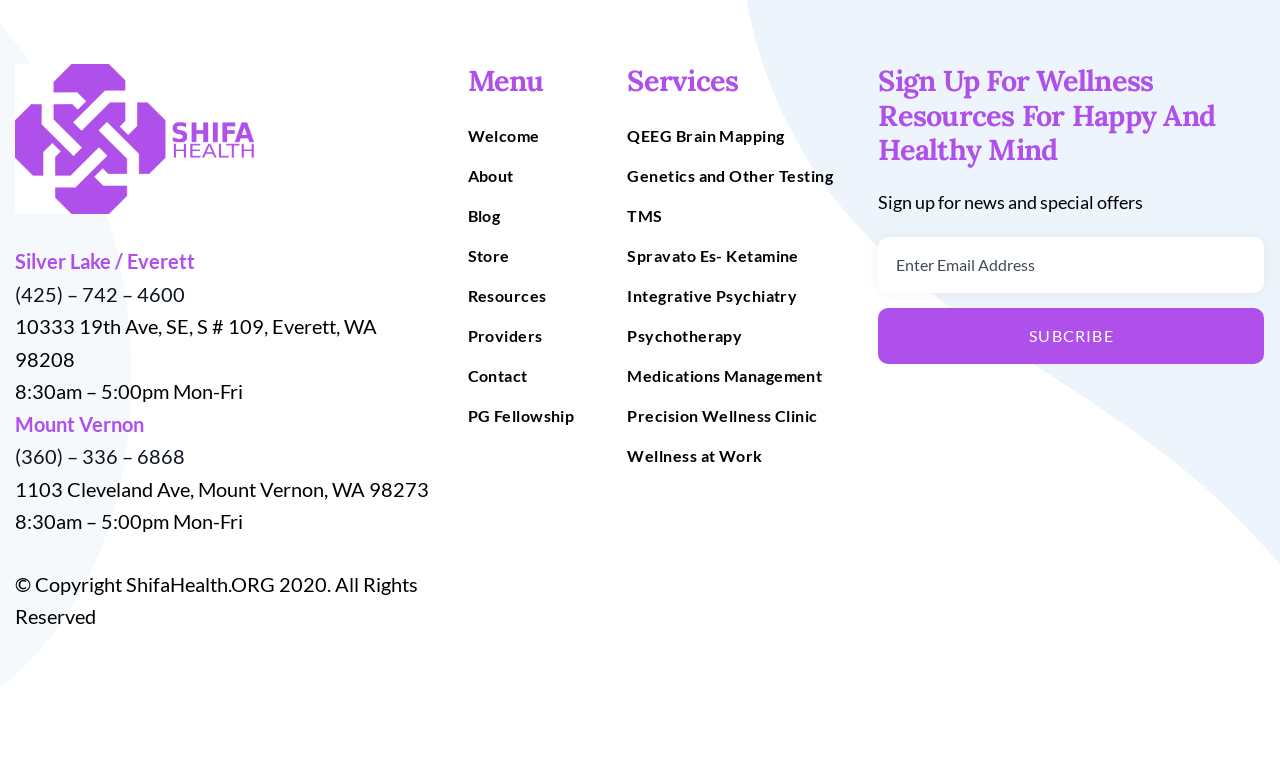Determine the bounding box coordinates of the clickable region to carry out the instruction: "Click the Shifa Logo JPG link".

[0.012, 0.082, 0.202, 0.274]